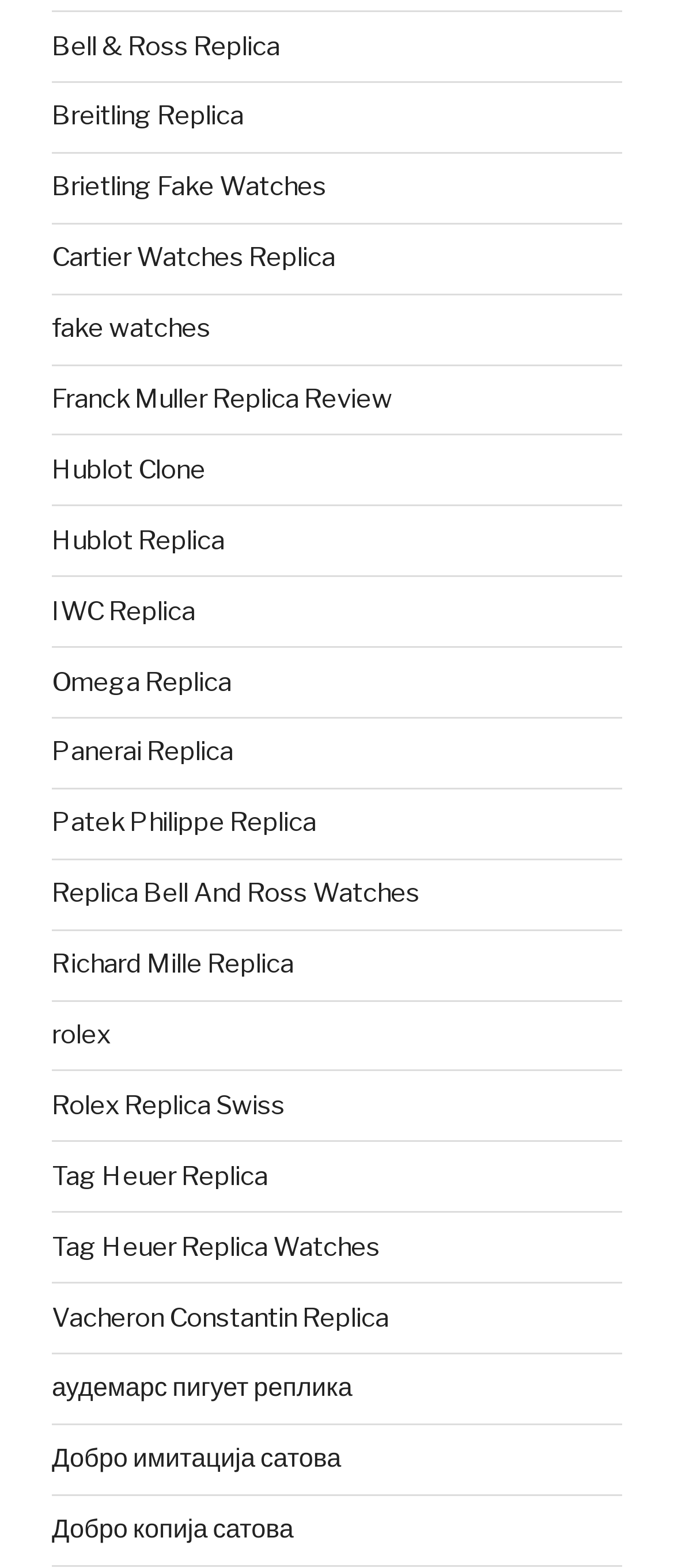What type of products are listed on this webpage?
Look at the image and respond with a single word or a short phrase.

Watches